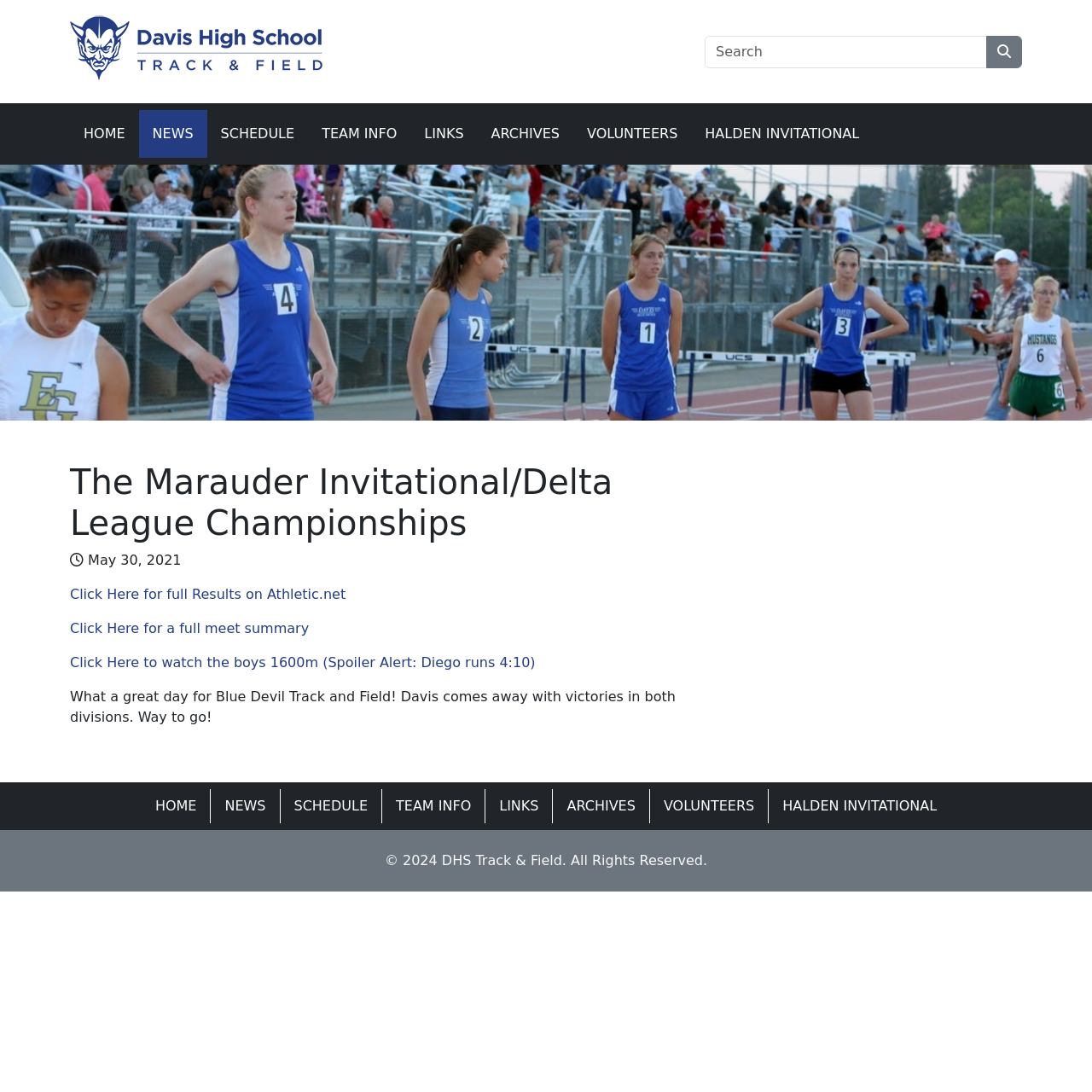Identify the bounding box coordinates of the specific part of the webpage to click to complete this instruction: "Click on About Us".

None